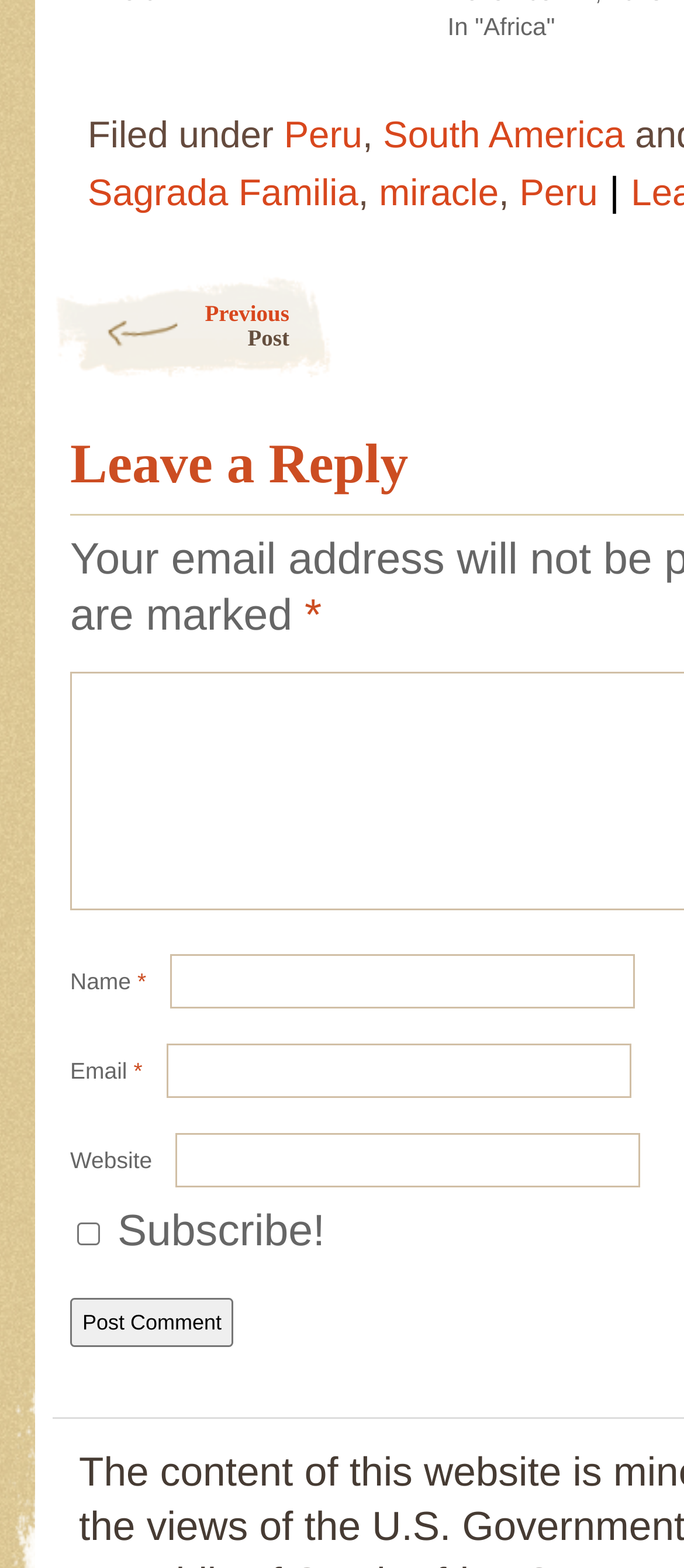Pinpoint the bounding box coordinates of the element to be clicked to execute the instruction: "Click on 'Post Comment'".

[0.103, 0.827, 0.342, 0.859]